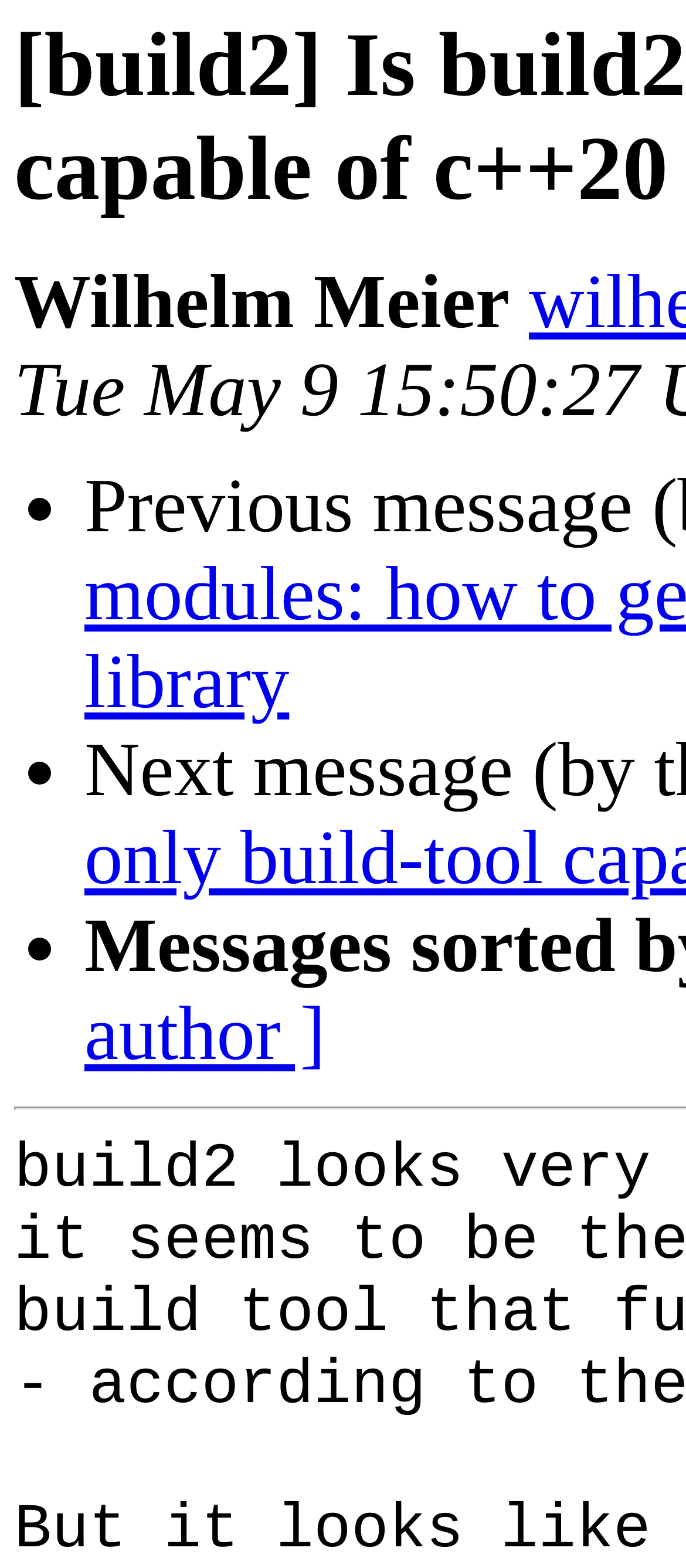Can you extract the headline from the webpage for me?

[build2] Is build2 the only build-tool capable of c++20 modules